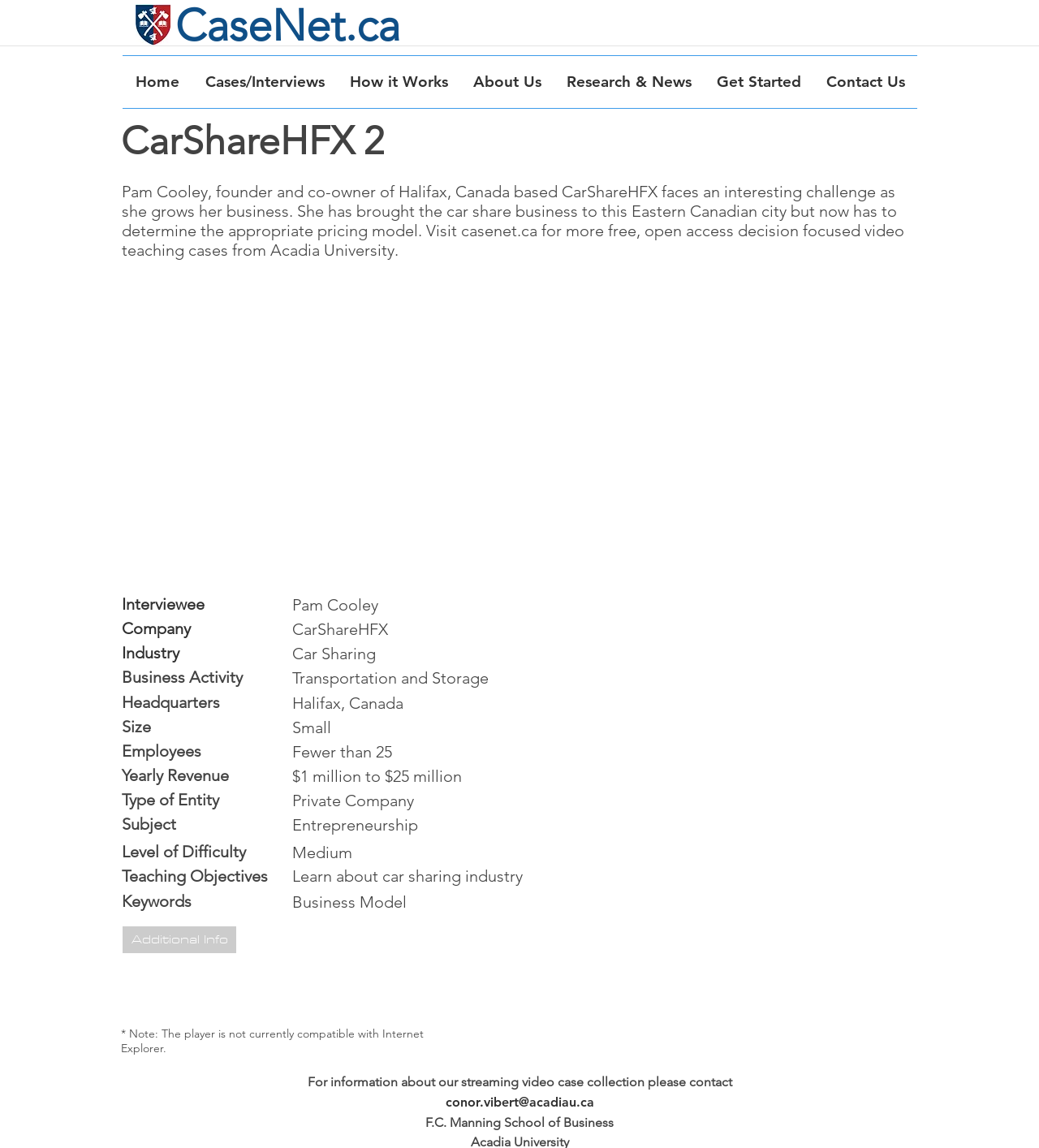Please determine the bounding box coordinates for the UI element described as: "Get Started".

[0.677, 0.049, 0.783, 0.094]